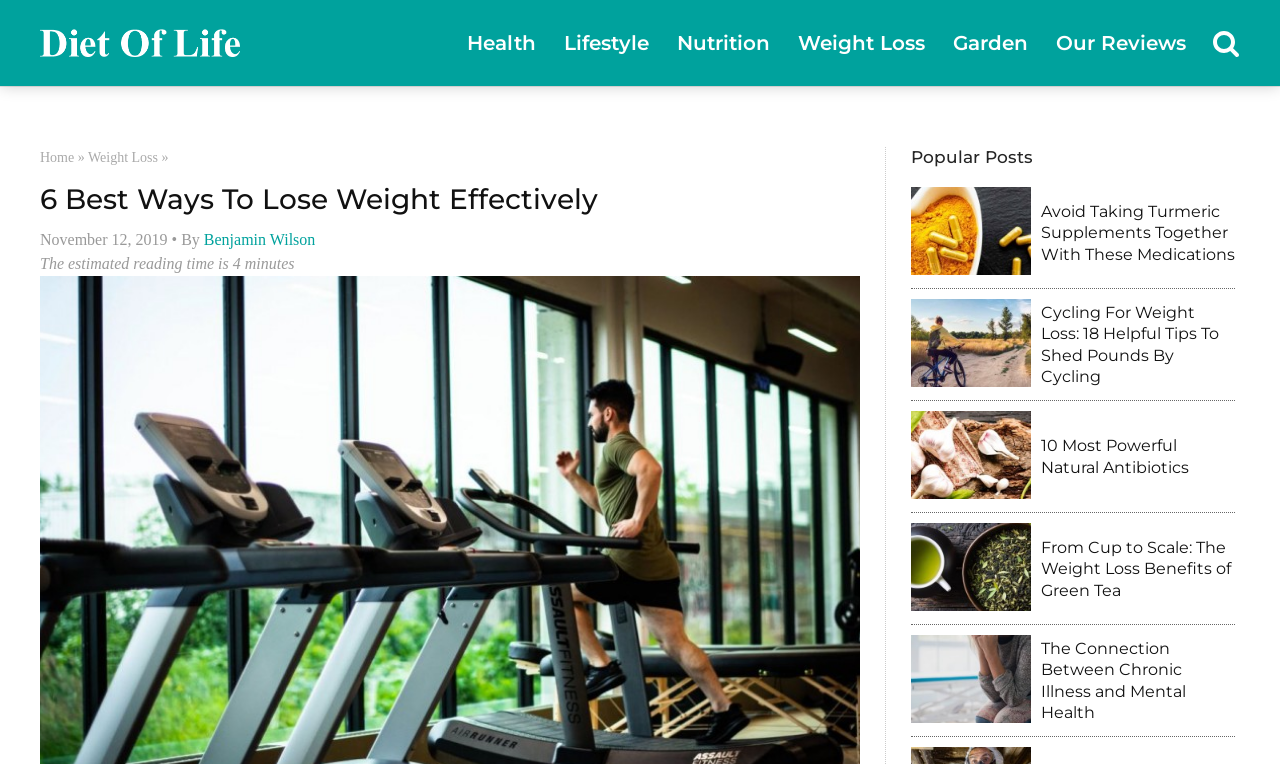Please find and give the text of the main heading on the webpage.

6 Best Ways To Lose Weight Effectively